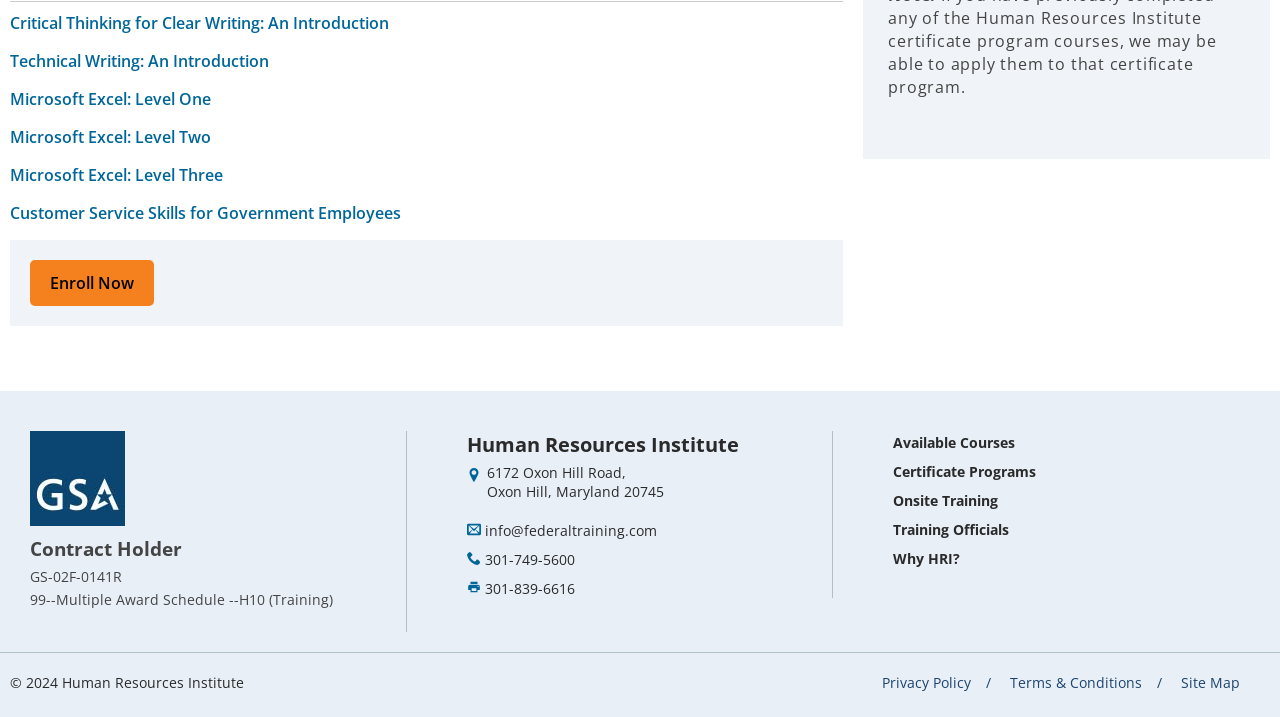Find and indicate the bounding box coordinates of the region you should select to follow the given instruction: "Contact the Human Resources Institute".

[0.379, 0.727, 0.513, 0.753]